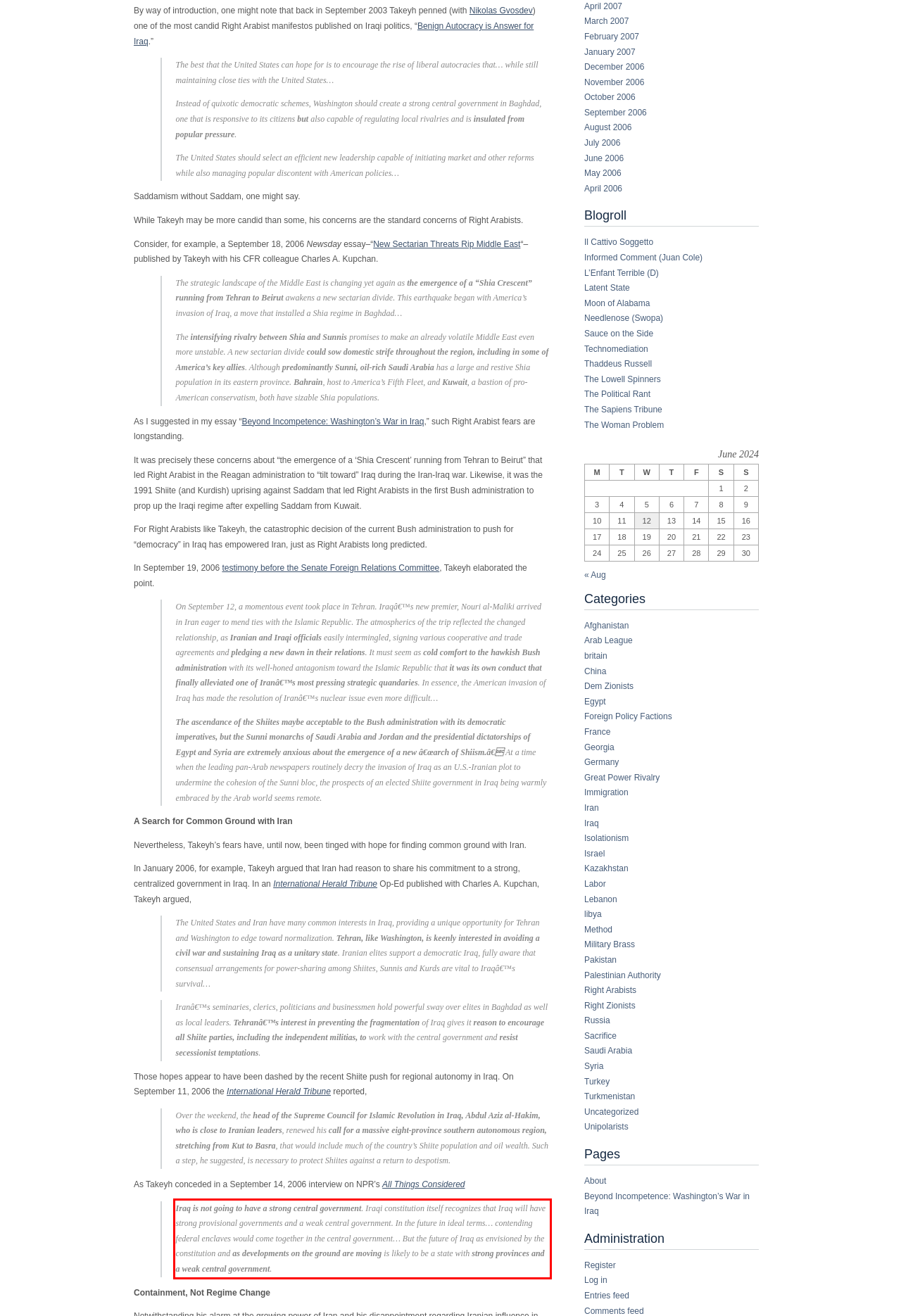There is a screenshot of a webpage with a red bounding box around a UI element. Please use OCR to extract the text within the red bounding box.

Iraq is not going to have a strong central government. Iraqi constitution itself recognizes that Iraq will have strong provisional governments and a weak central government. In the future in ideal terms… contending federal enclaves would come together in the central government… But the future of Iraq as envisioned by the constitution and as developments on the ground are moving is likely to be a state with strong provinces and a weak central government.